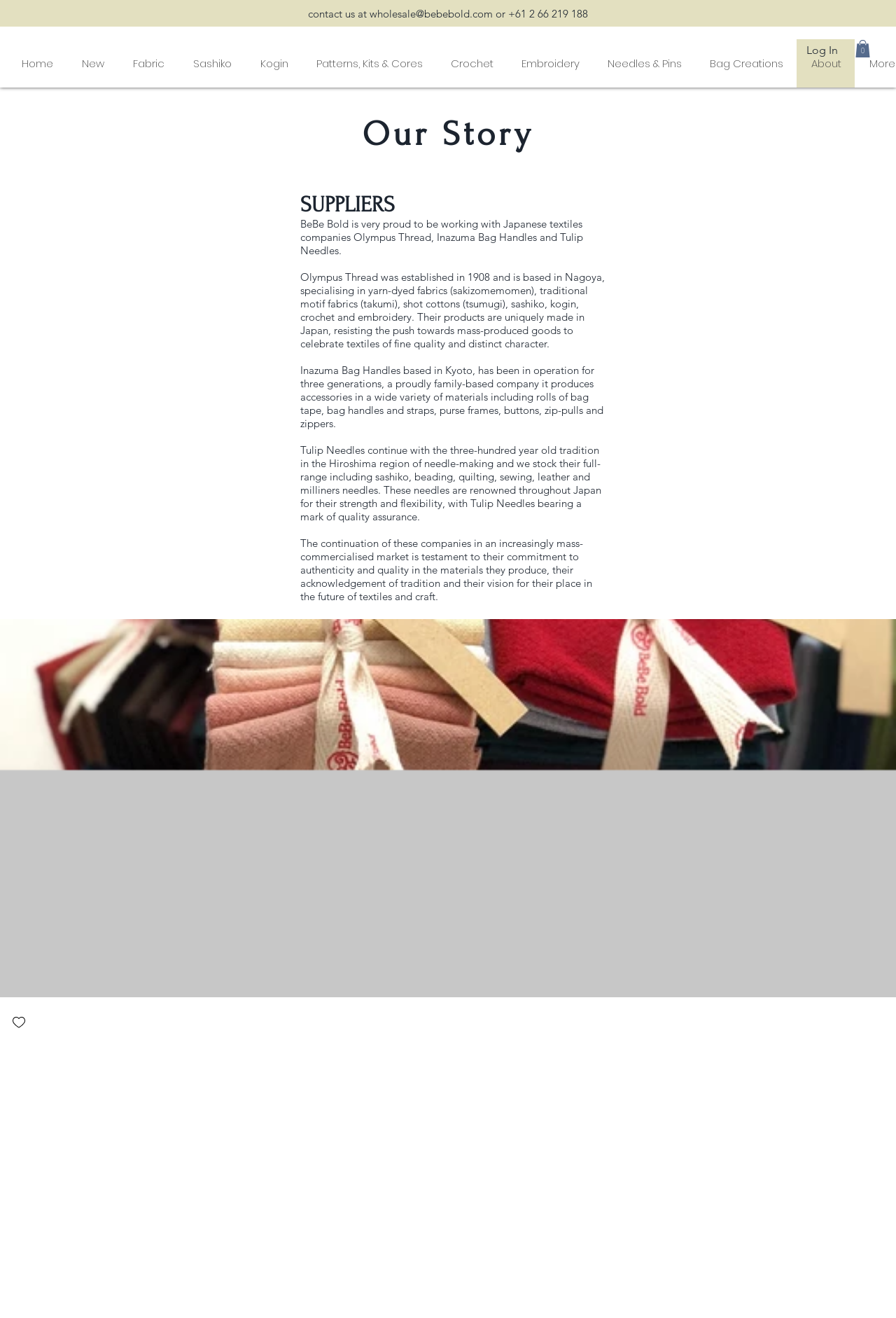Utilize the details in the image to give a detailed response to the question: How many Japanese textile companies are mentioned?

The webpage mentions three Japanese textile companies: Olympus Thread, Inazuma Bag Handles, and Tulip Needles. These companies are mentioned in the 'Our Story' section, which provides information about the company's suppliers.